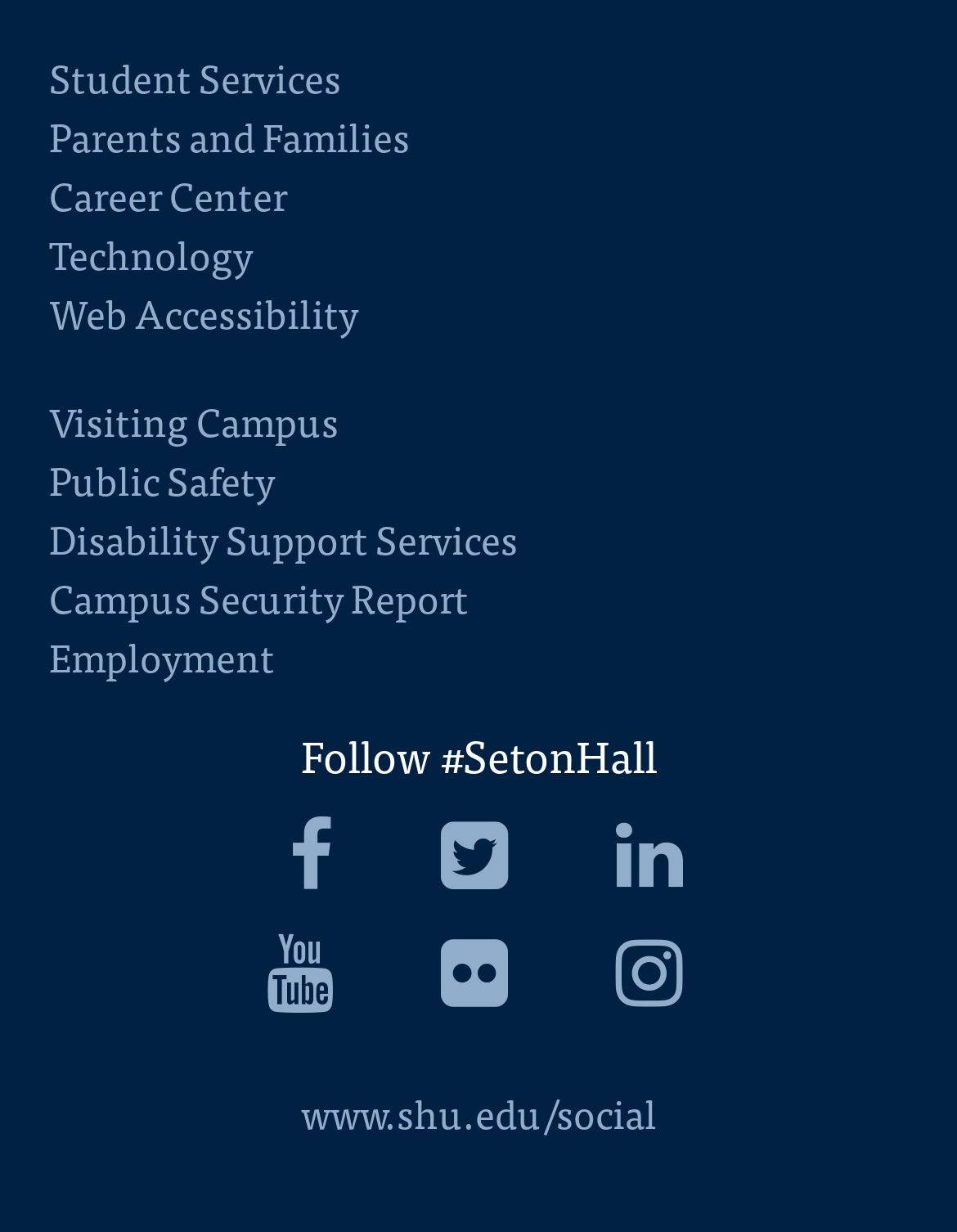Find the bounding box coordinates of the area to click in order to follow the instruction: "Explore Career Center".

[0.051, 0.132, 0.3, 0.183]